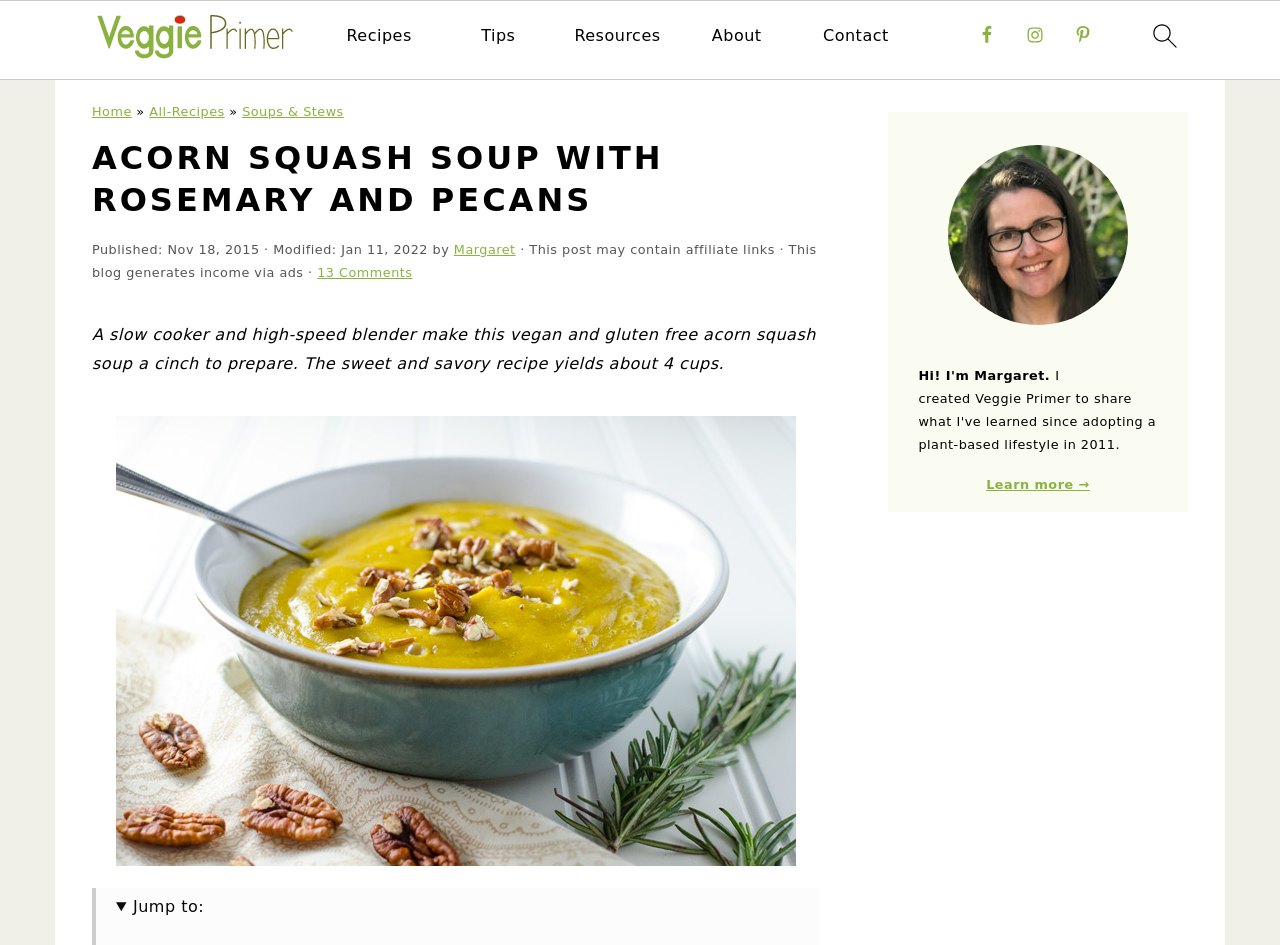Please identify the bounding box coordinates of the element's region that I should click in order to complete the following instruction: "go to homepage". The bounding box coordinates consist of four float numbers between 0 and 1, i.e., [left, top, right, bottom].

[0.074, 0.001, 0.23, 0.086]